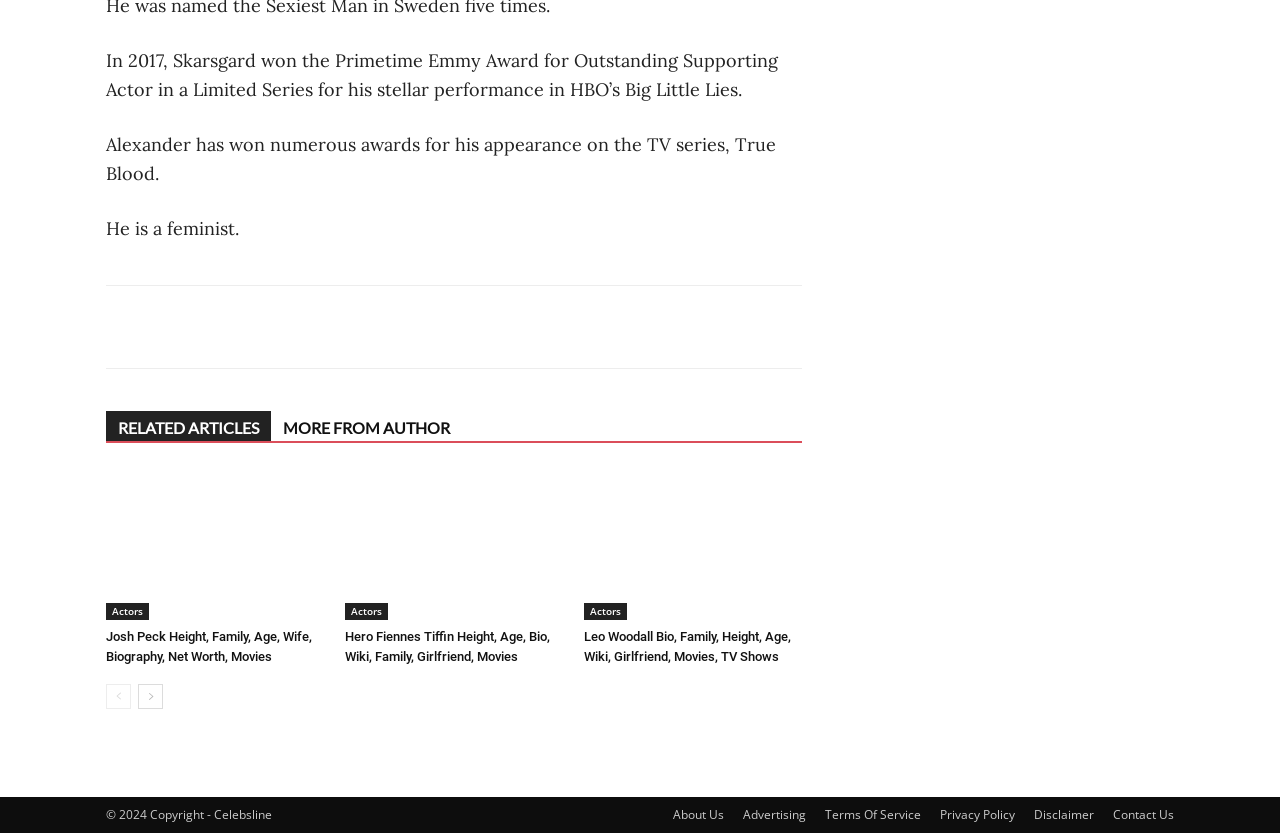Find the bounding box coordinates corresponding to the UI element with the description: "Contact Us". The coordinates should be formatted as [left, top, right, bottom], with values as floats between 0 and 1.

[0.87, 0.968, 0.917, 0.989]